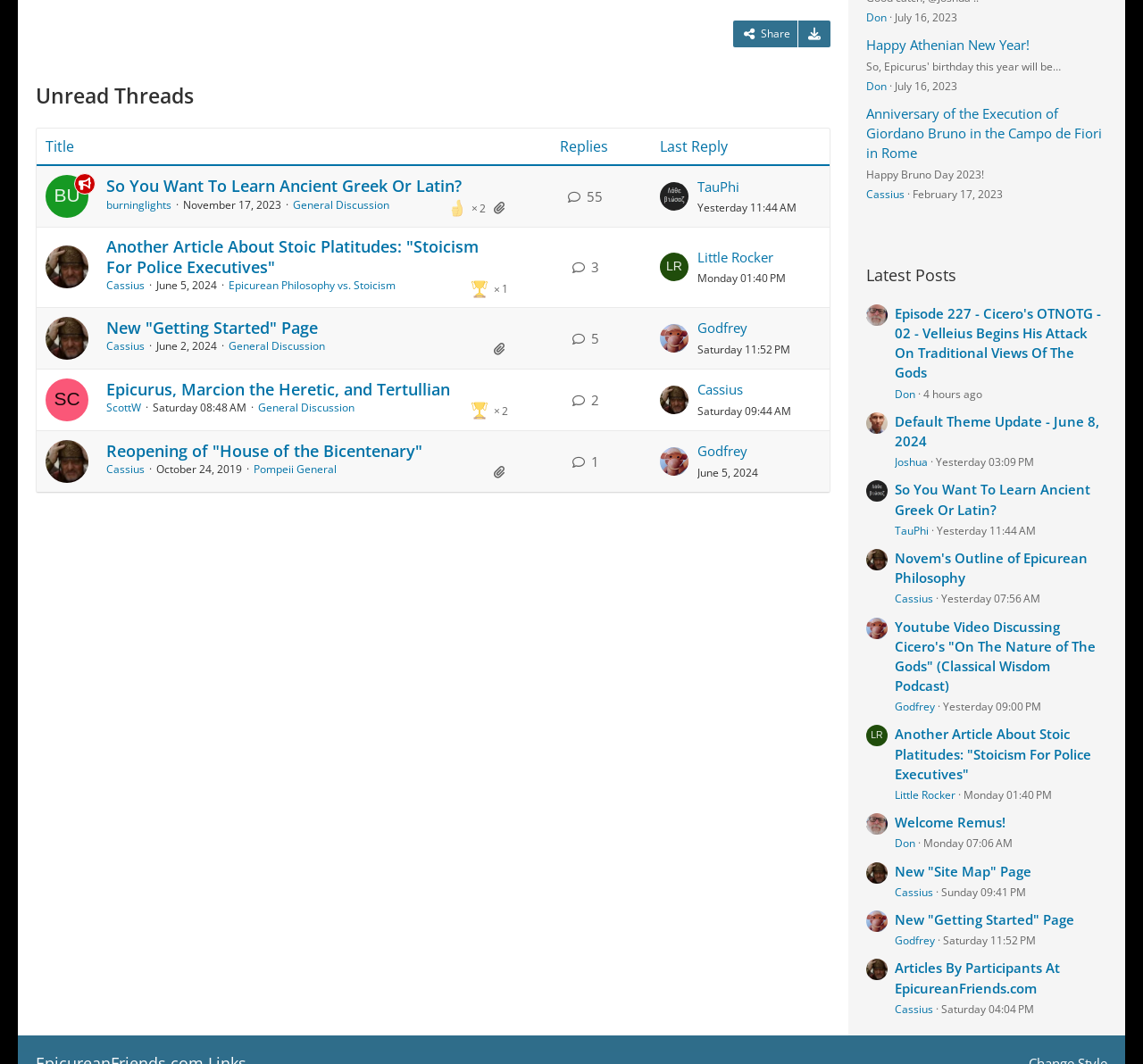Determine the bounding box coordinates of the section I need to click to execute the following instruction: "Click on the 'Go to Latest Post' button". Provide the coordinates as four float numbers between 0 and 1, i.e., [left, top, right, bottom].

[0.577, 0.171, 0.602, 0.198]